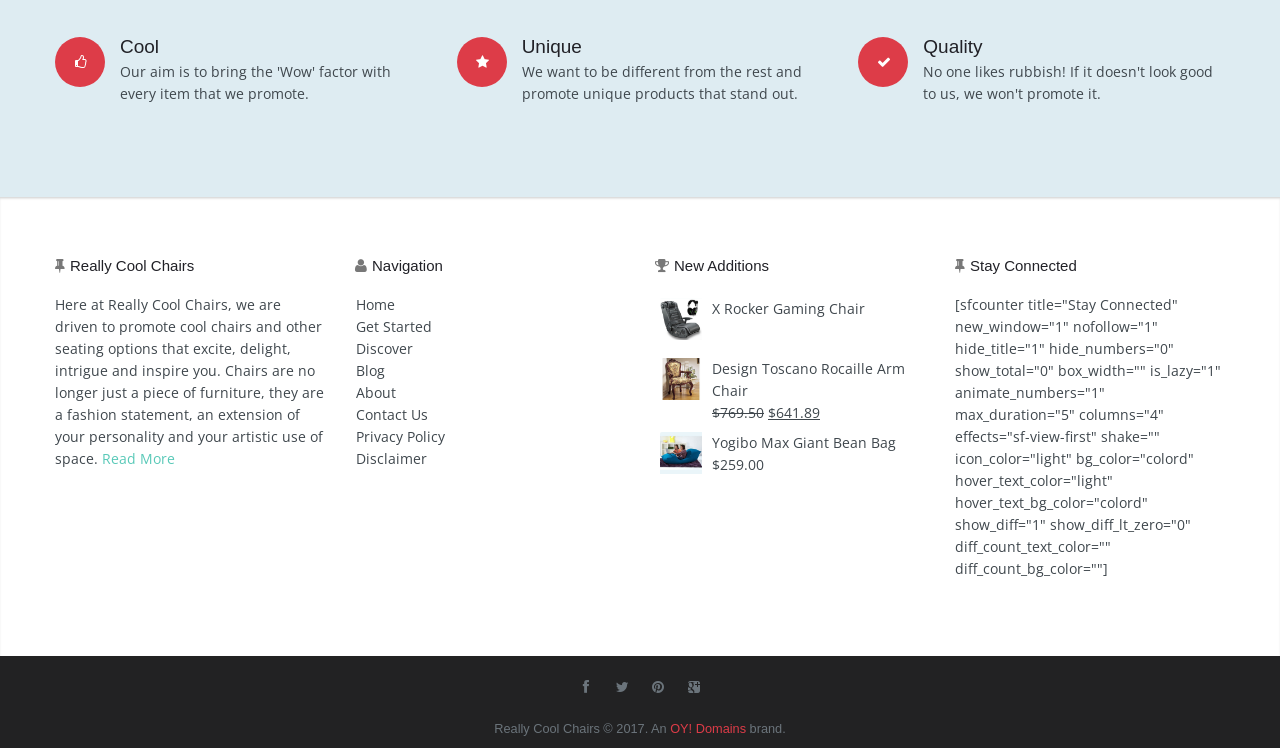From the webpage screenshot, identify the region described by Read More. Provide the bounding box coordinates as (top-left x, top-left y, bottom-right x, bottom-right y), with each value being a floating point number between 0 and 1.

[0.08, 0.602, 0.137, 0.626]